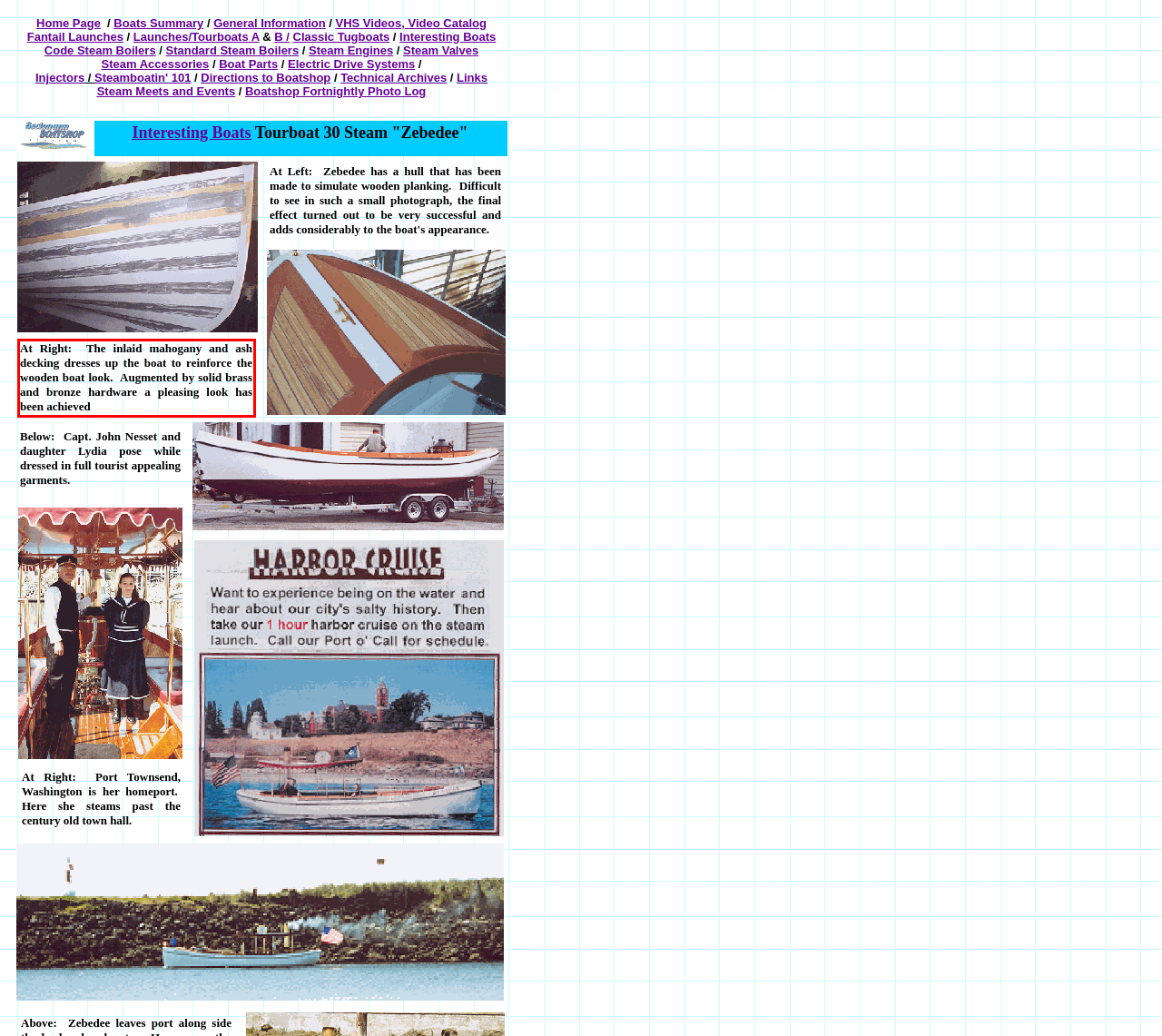Inspect the webpage screenshot that has a red bounding box and use OCR technology to read and display the text inside the red bounding box.

At Right: The inlaid mahogany and ash decking dresses up the boat to reinforce the wooden boat look. Augmented by solid brass and bronze hardware a pleasing look has been achieved